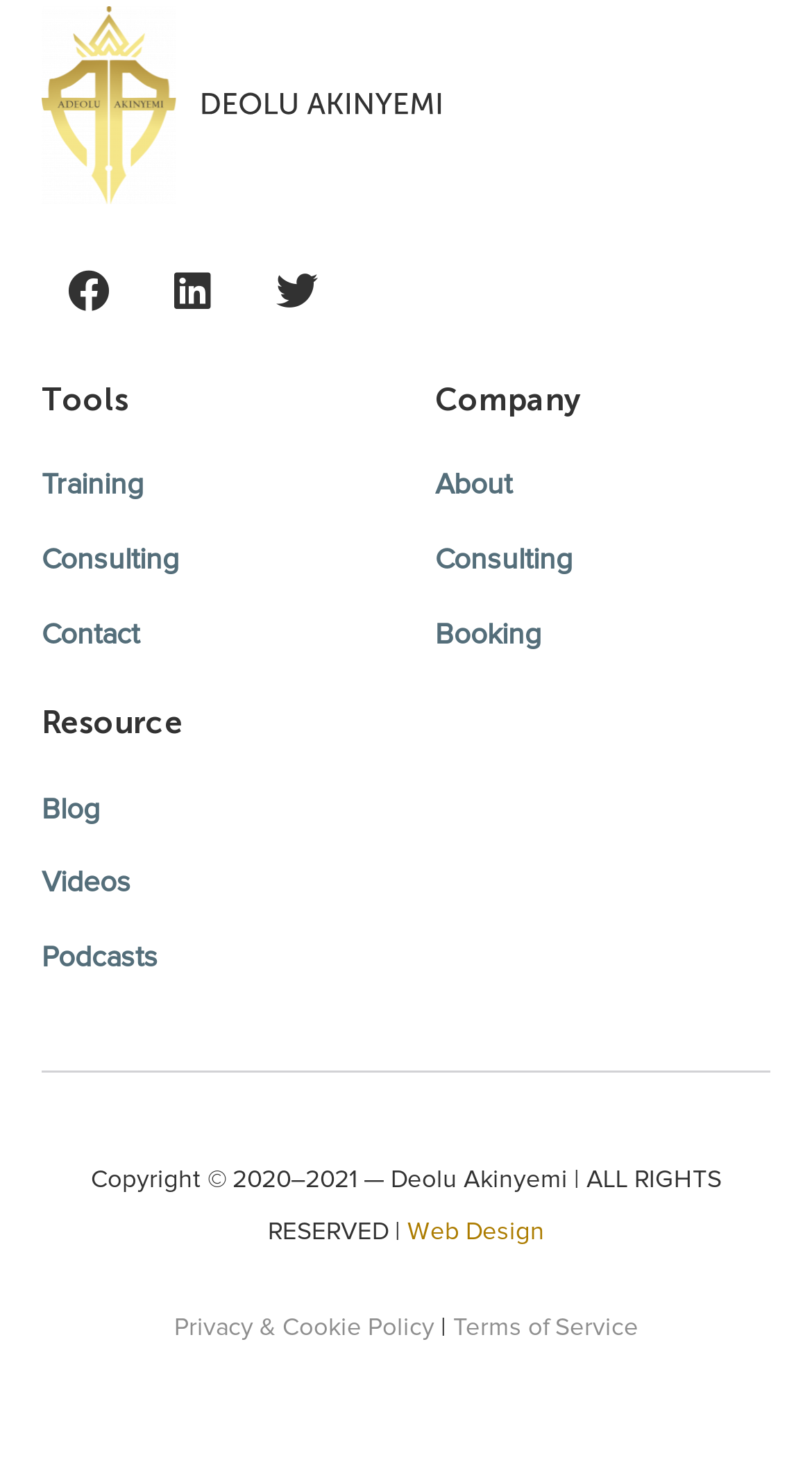How many main sections are there in the webpage?
Offer a detailed and exhaustive answer to the question.

I analyzed the webpage structure and found three main sections: 'Tools', 'Company', and 'Resource'.